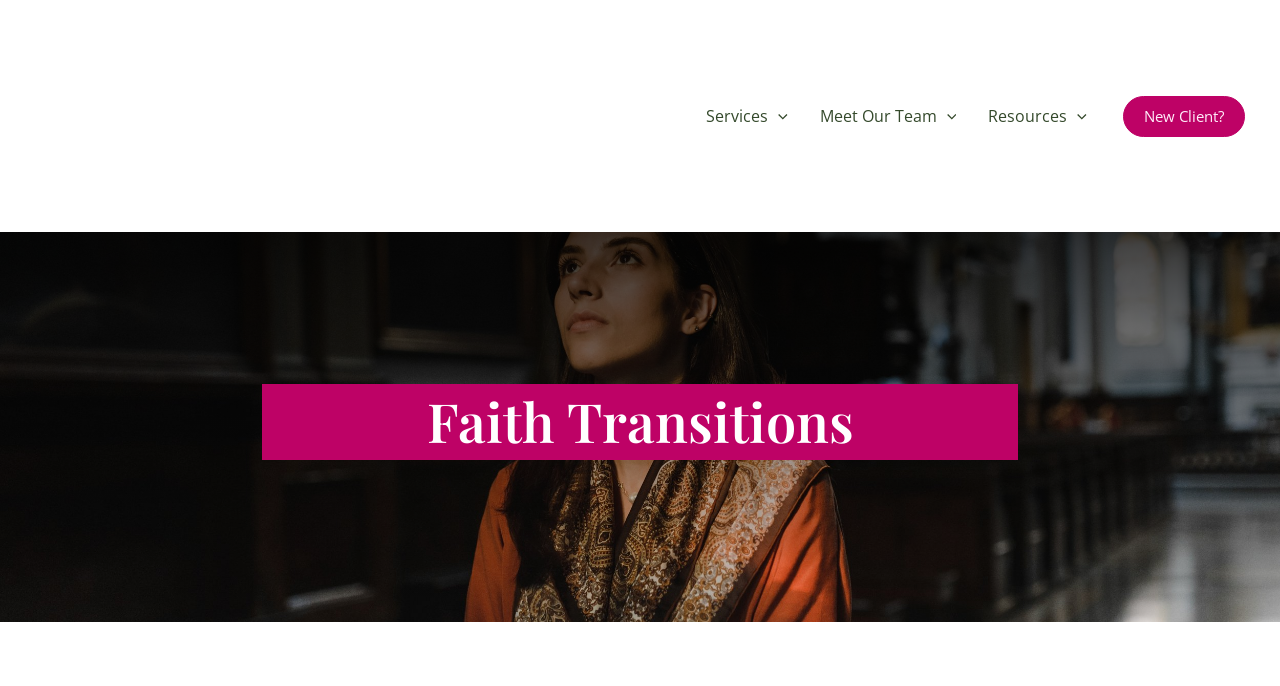Locate the bounding box coordinates of the area that needs to be clicked to fulfill the following instruction: "Click Symmetry Counseling". The coordinates should be in the format of four float numbers between 0 and 1, namely [left, top, right, bottom].

[0.027, 0.151, 0.184, 0.183]